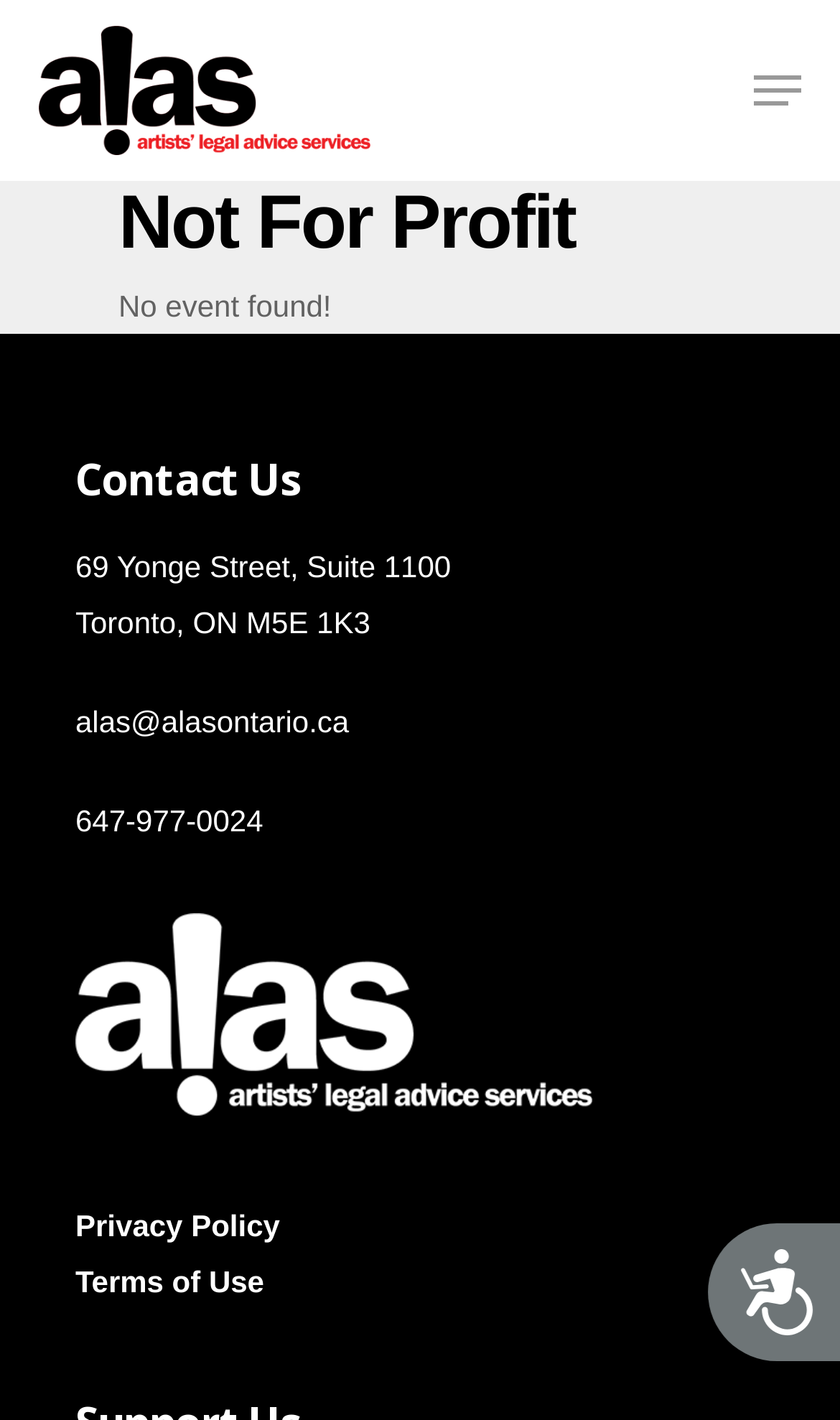How many social media links are there?
Respond to the question with a well-detailed and thorough answer.

I looked at the bottom of the webpage and found a section with social media links. There are four links with icons, which I assume are for different social media platforms.